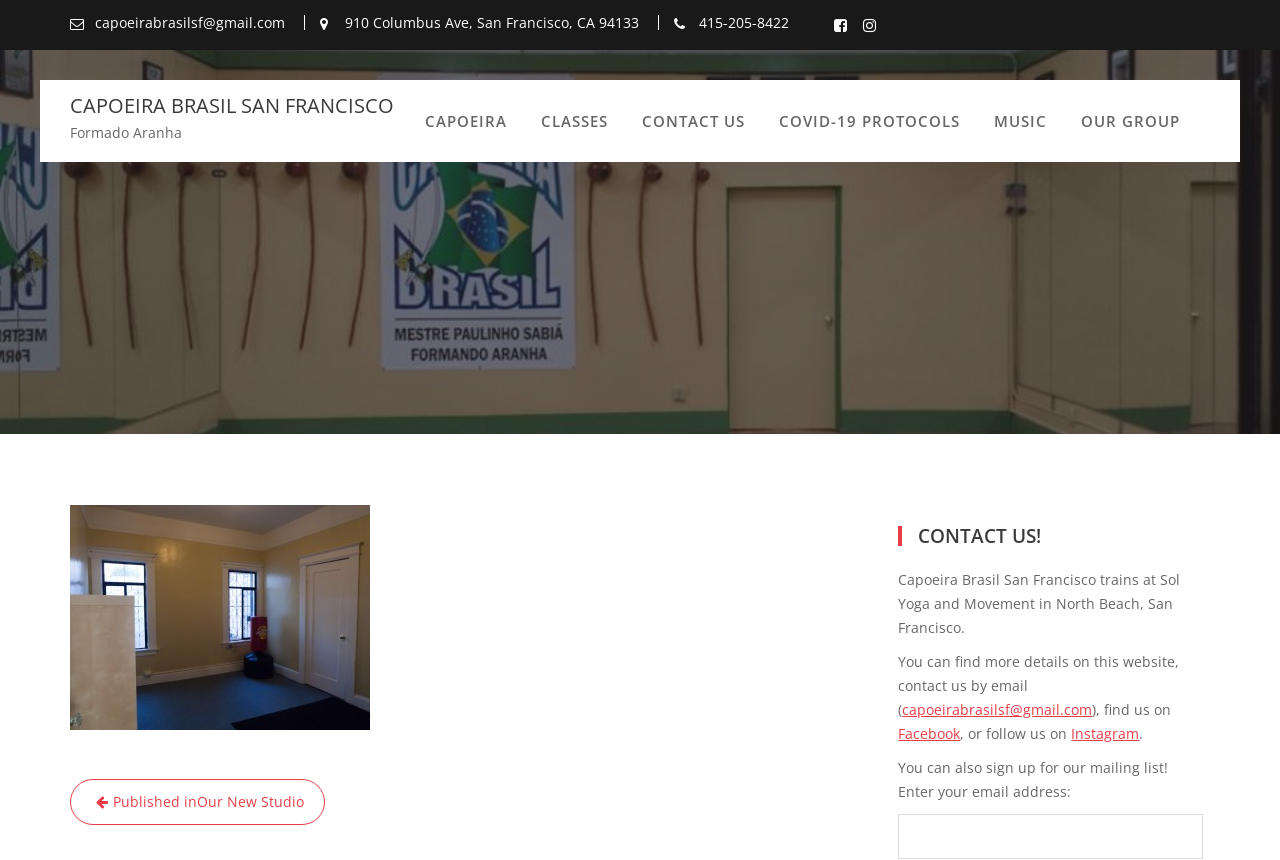Identify the bounding box coordinates for the UI element mentioned here: "Published inOur New Studio". Provide the coordinates as four float values between 0 and 1, i.e., [left, top, right, bottom].

[0.055, 0.906, 0.254, 0.959]